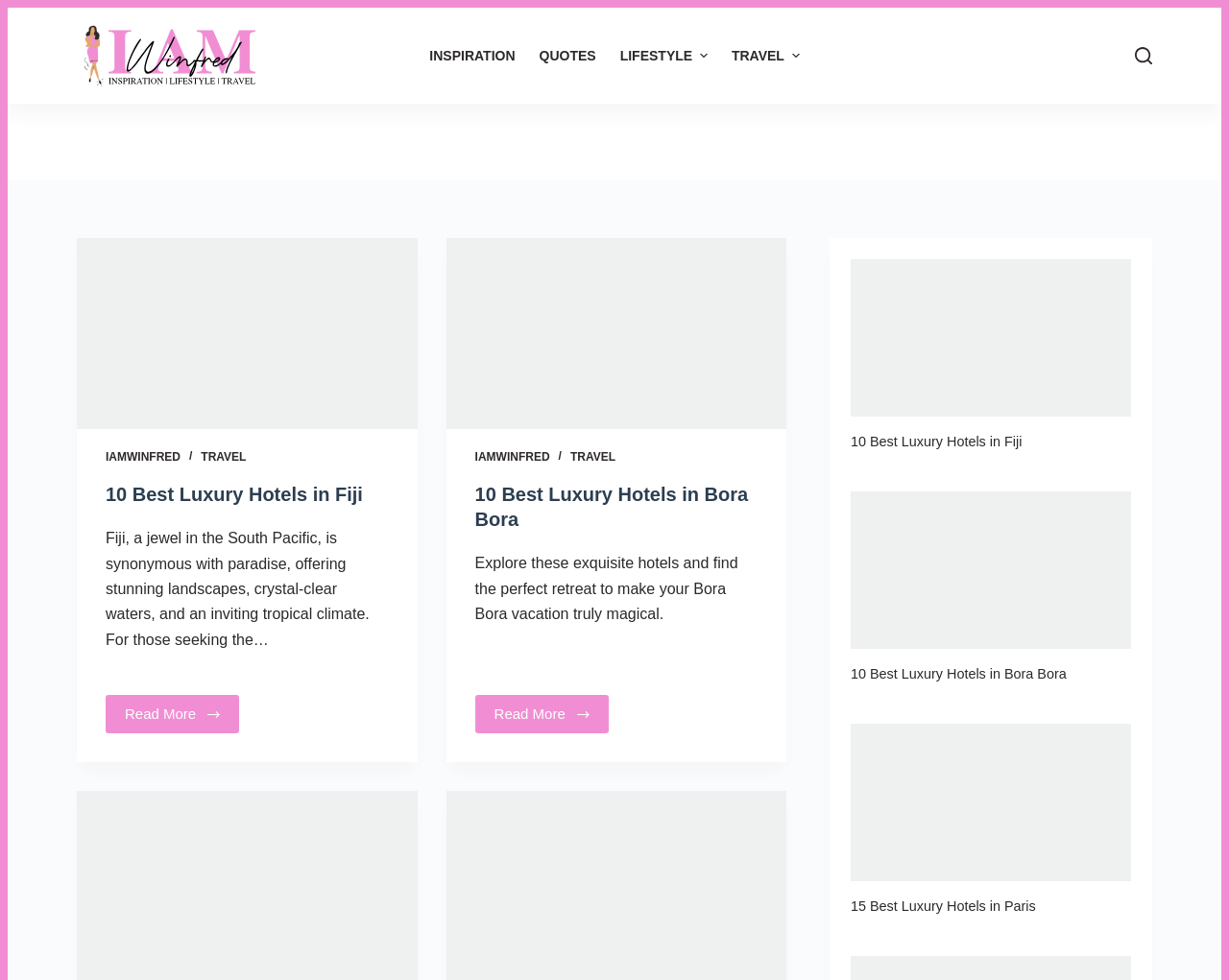What is the function of the 'Expand dropdown menu' button?
Please give a detailed answer to the question using the information shown in the image.

The 'Expand dropdown menu' button is likely intended to expand a dropdown menu, allowing users to access more options or submenus within the navigation menu, such as additional travel or lifestyle topics.